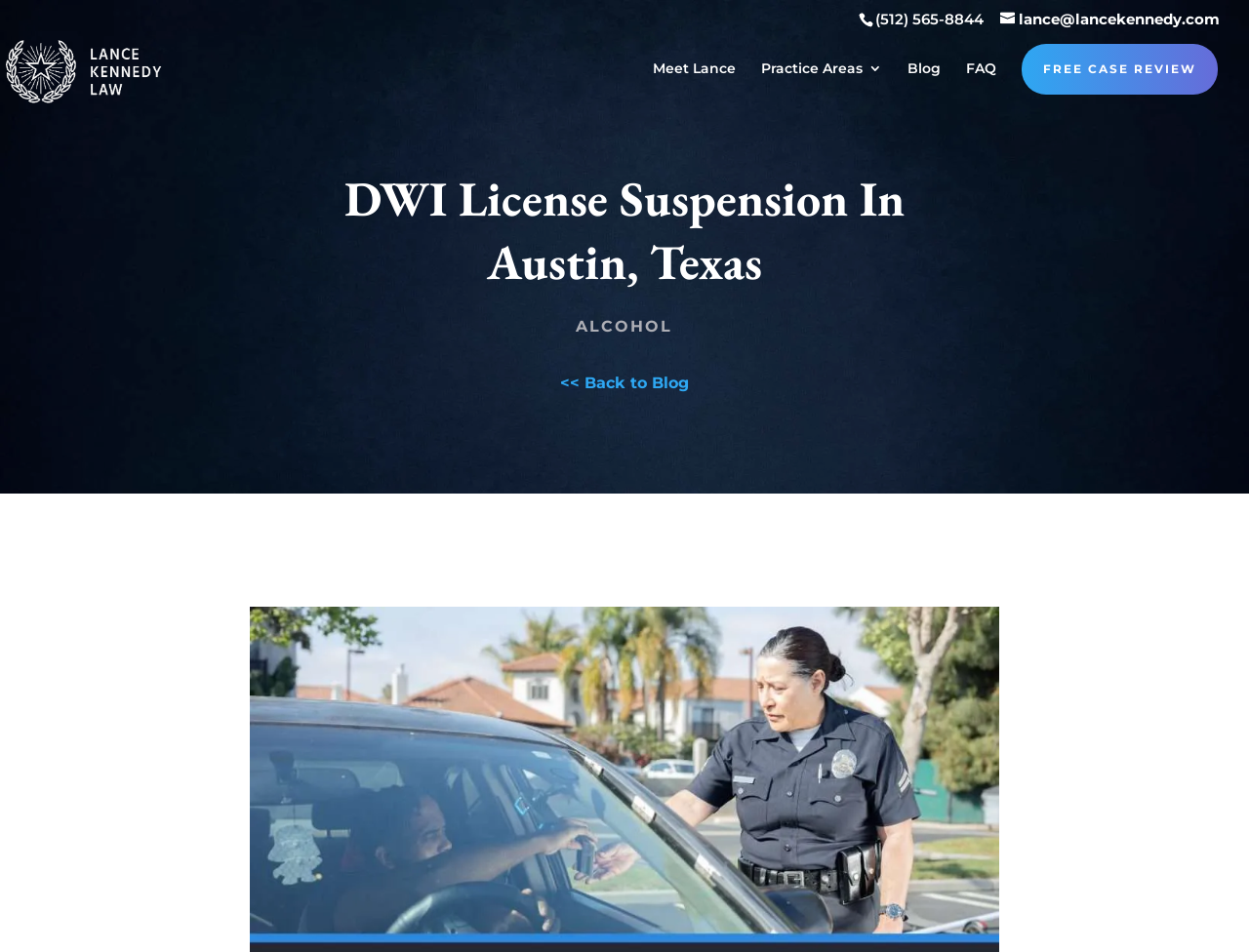Identify the bounding box coordinates of the region that should be clicked to execute the following instruction: "email Lance Kennedy".

[0.801, 0.011, 0.977, 0.03]